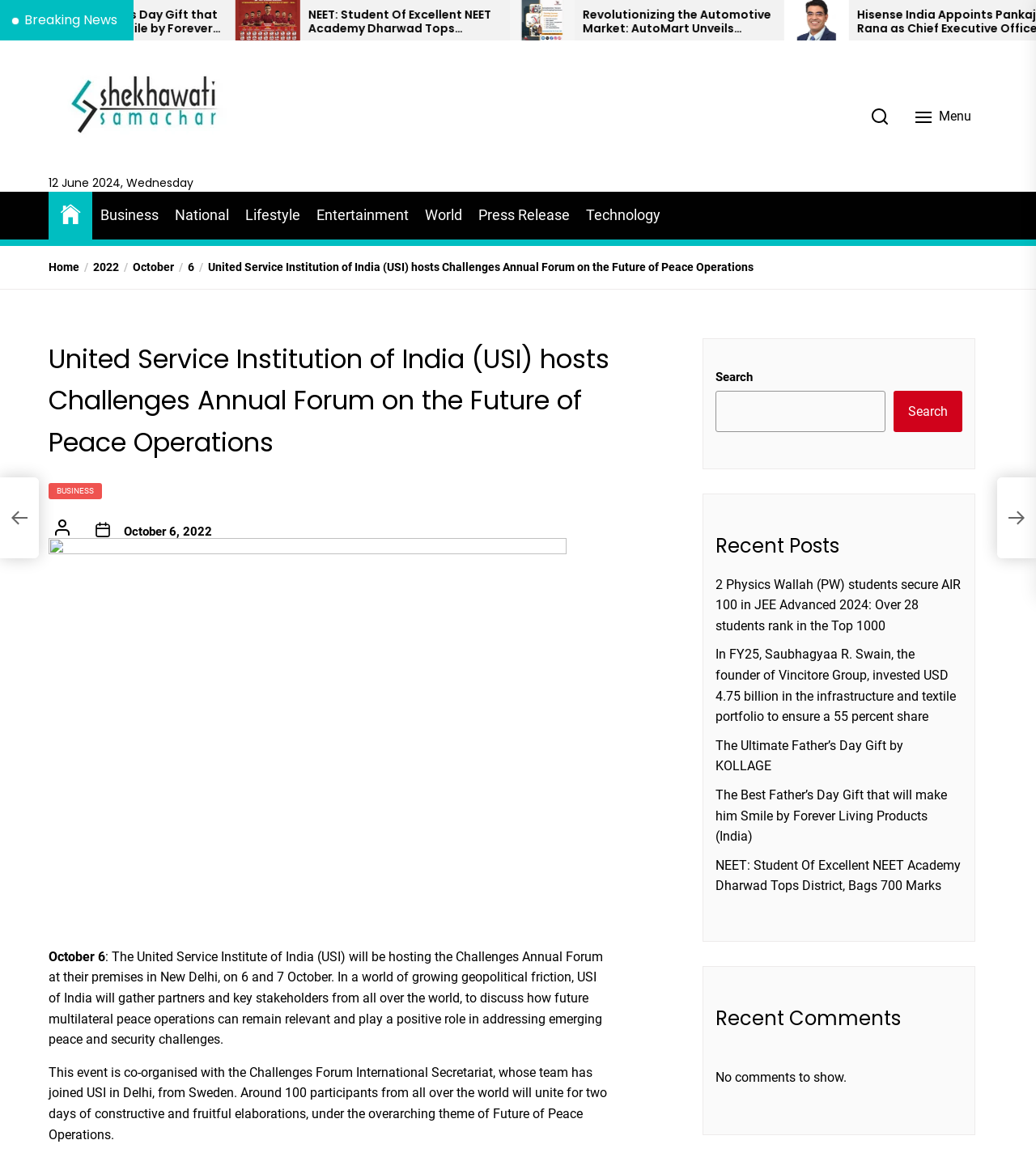Please identify the bounding box coordinates for the region that you need to click to follow this instruction: "Click on Breaking News".

[0.023, 0.0, 0.113, 0.035]